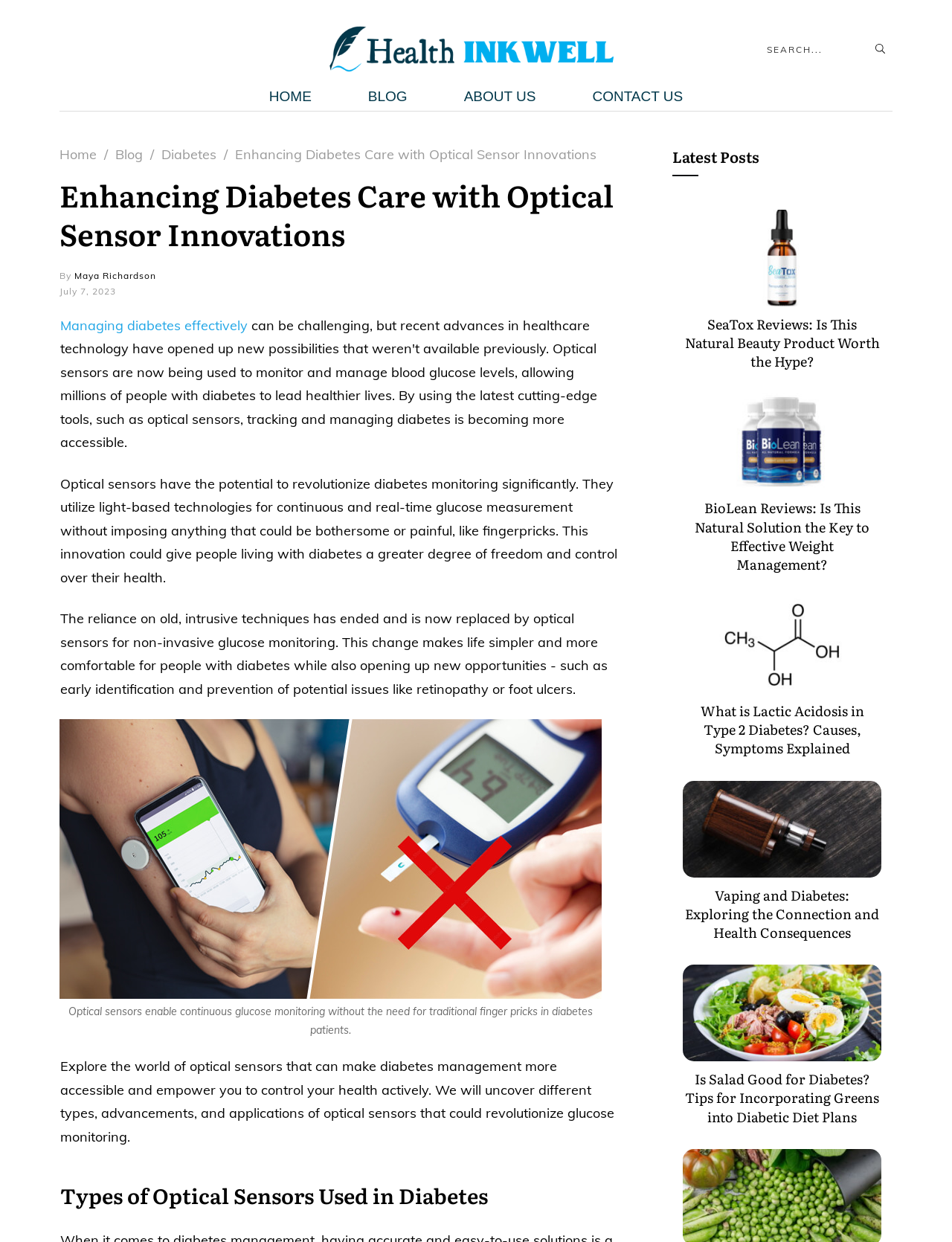Please identify the bounding box coordinates of the region to click in order to complete the task: "Learn about the connection between vaping and diabetes". The coordinates must be four float numbers between 0 and 1, specified as [left, top, right, bottom].

[0.718, 0.713, 0.925, 0.758]